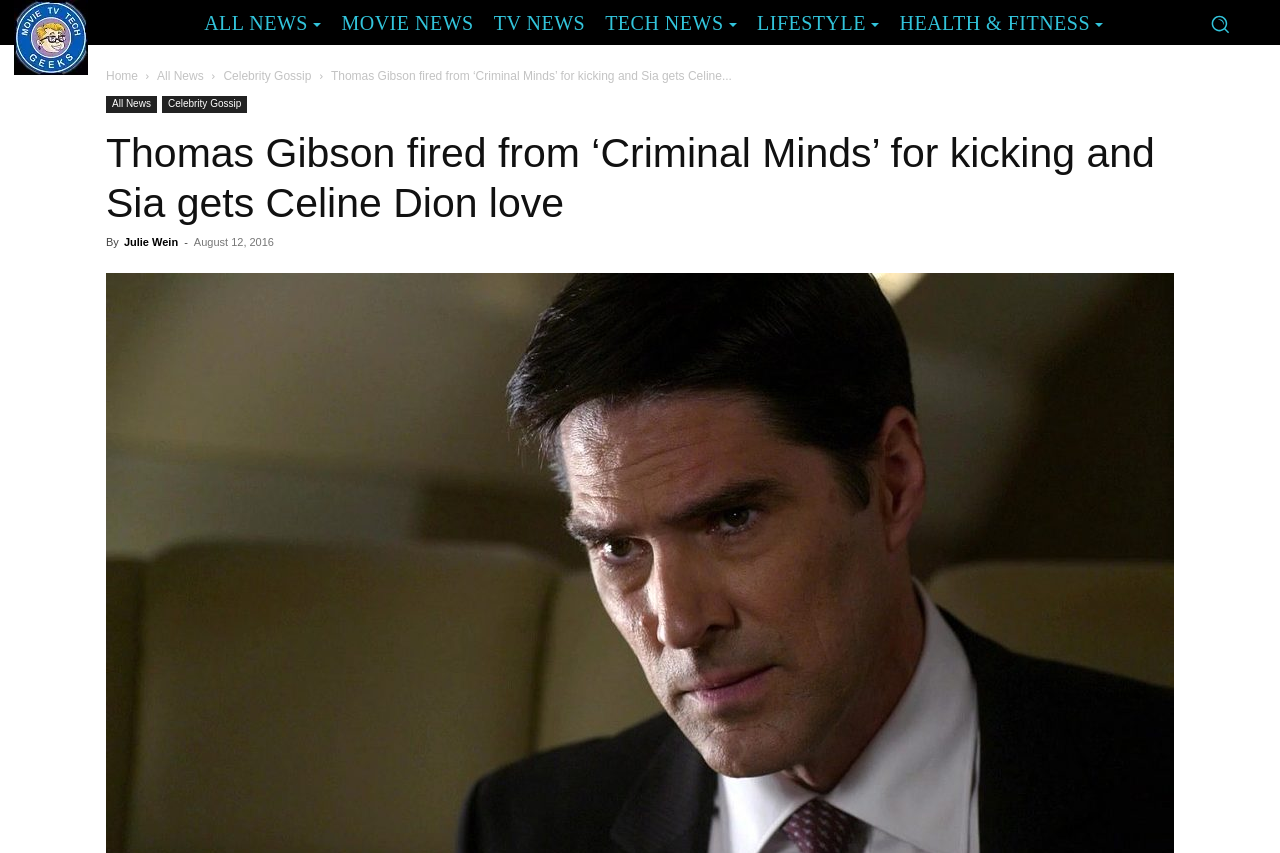With reference to the screenshot, provide a detailed response to the question below:
When was the article published?

I found the publication date by looking at the text following the time label, which is 'August 12, 2016'. This is located below the main heading of the article.